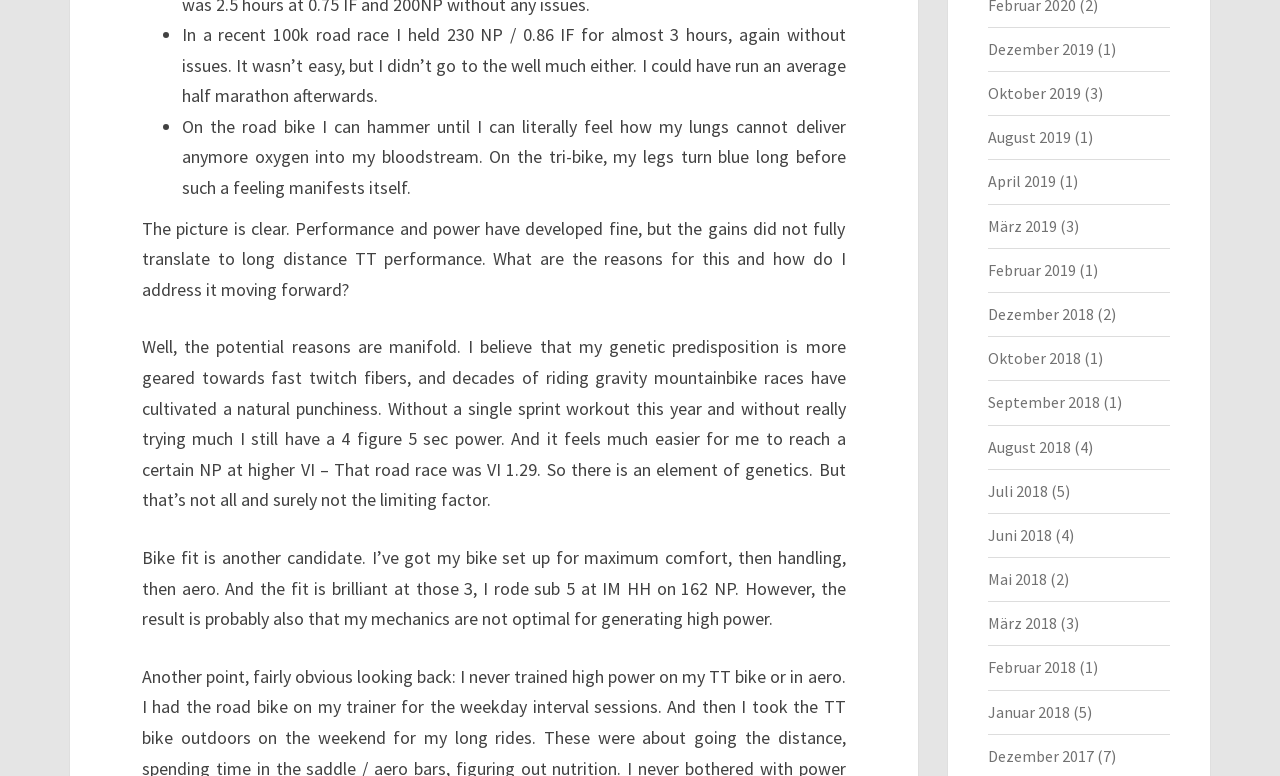Pinpoint the bounding box coordinates of the area that should be clicked to complete the following instruction: "Click the link 'Oktober 2019'". The coordinates must be given as four float numbers between 0 and 1, i.e., [left, top, right, bottom].

[0.771, 0.107, 0.844, 0.133]